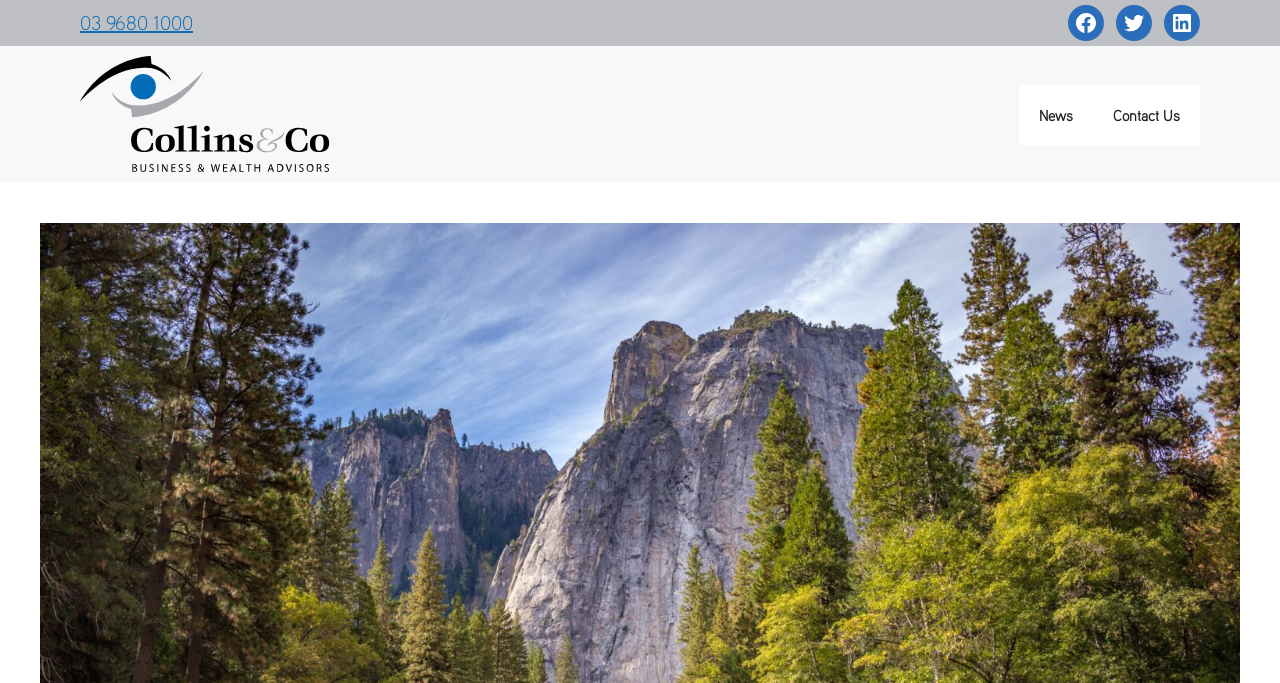Predict the bounding box coordinates of the UI element that matches this description: "Contact Us". The coordinates should be in the format [left, top, right, bottom] with each value between 0 and 1.

[0.854, 0.124, 0.938, 0.212]